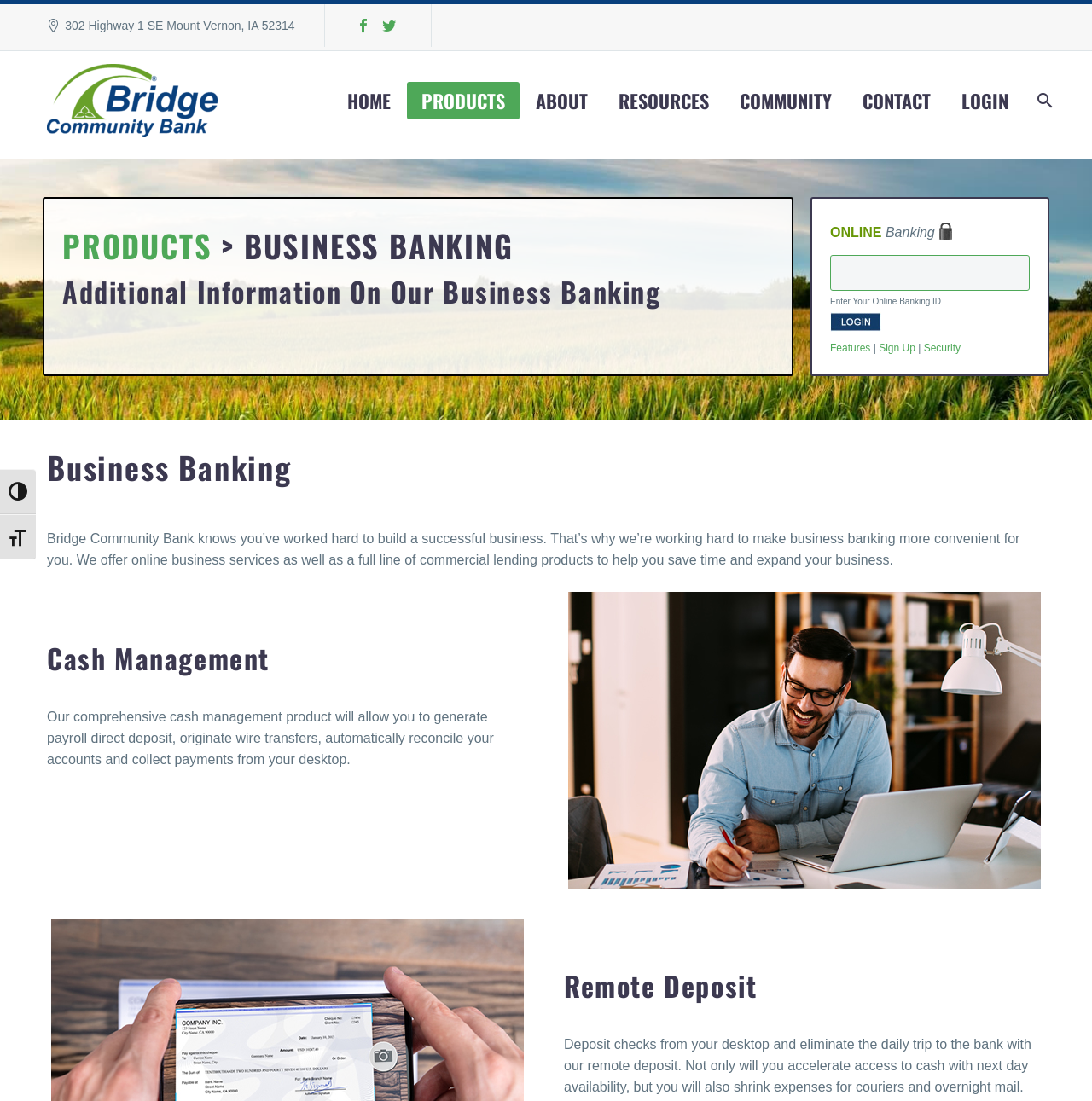Locate the bounding box coordinates of the area you need to click to fulfill this instruction: 'Click on HOME'. The coordinates must be in the form of four float numbers ranging from 0 to 1: [left, top, right, bottom].

[0.306, 0.081, 0.37, 0.102]